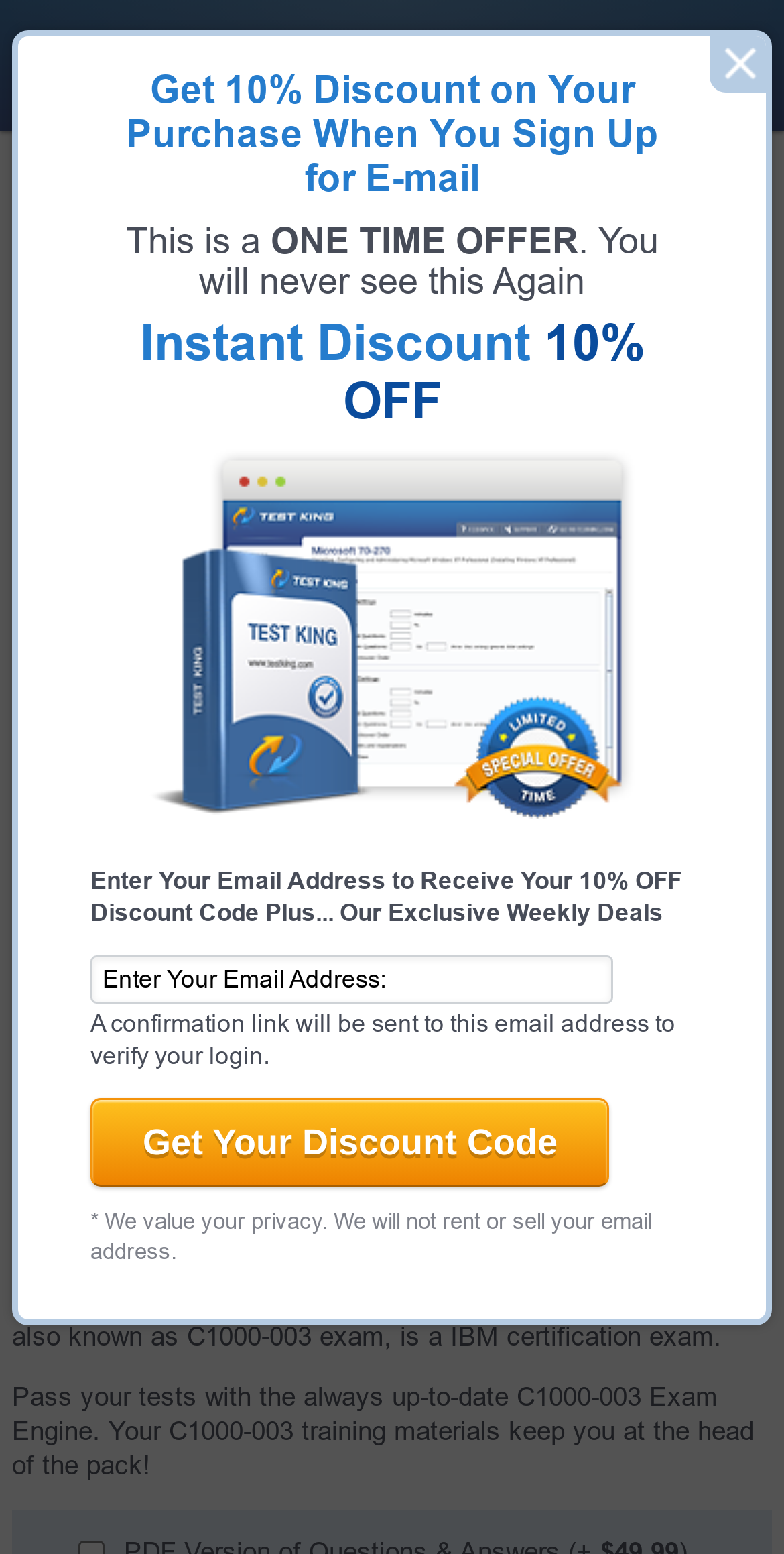Observe the image and answer the following question in detail: How many questions and answers are provided with the testing engine?

The number of questions and answers can be found in the section that describes the study materials, where it says '58 Questions & Answers with Testing Engine'.